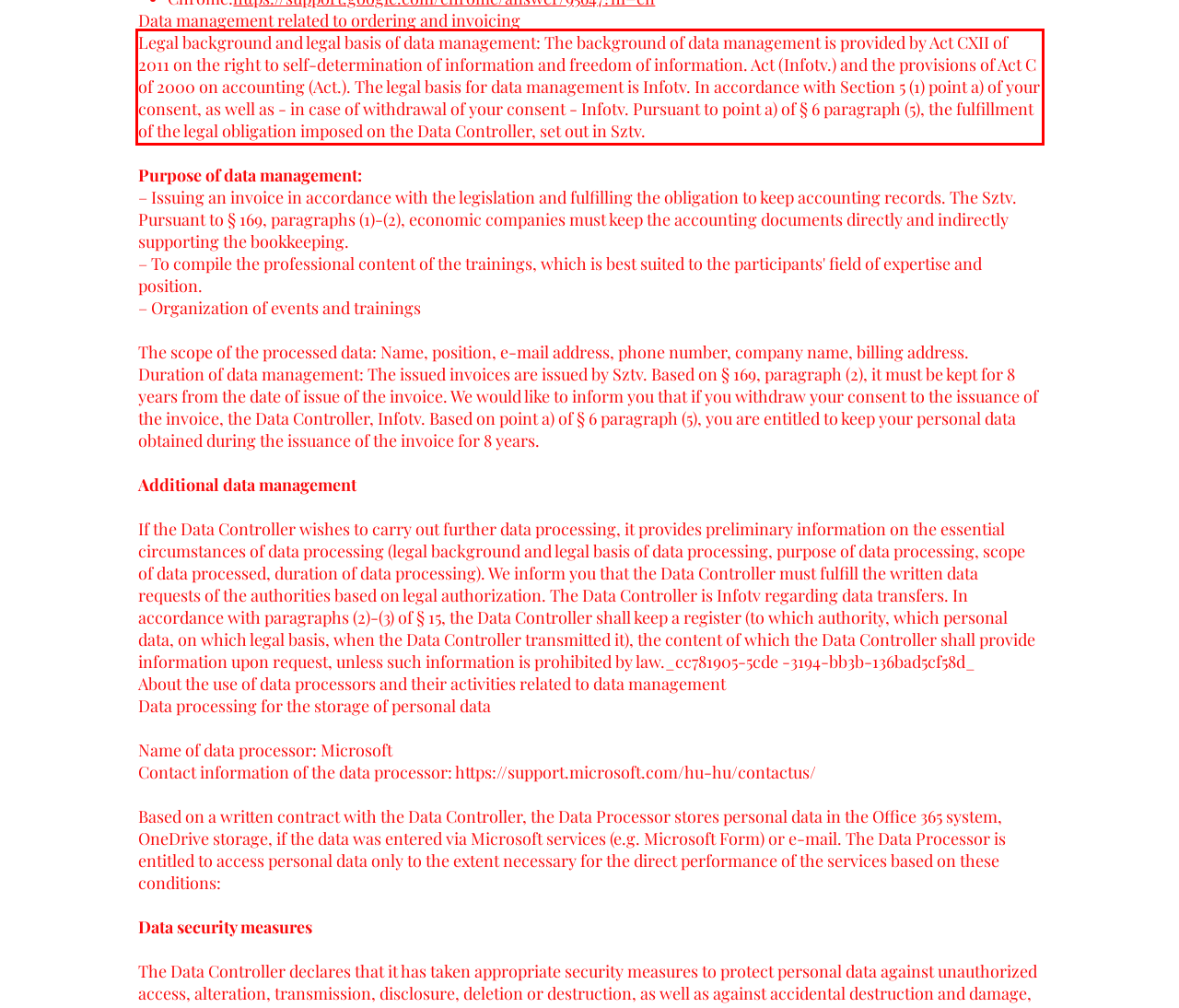Given a screenshot of a webpage, identify the red bounding box and perform OCR to recognize the text within that box.

Legal background and legal basis of data management: The background of data management is provided by Act CXII of 2011 on the right to self-determination of information and freedom of information. Act (Infotv.) and the provisions of Act C of 2000 on accounting (Act.). The legal basis for data management is Infotv. In accordance with Section 5 (1) point a) of your consent, as well as - in case of withdrawal of your consent - Infotv. Pursuant to point a) of § 6 paragraph (5), the fulfillment of the legal obligation imposed on the Data Controller, set out in Sztv.